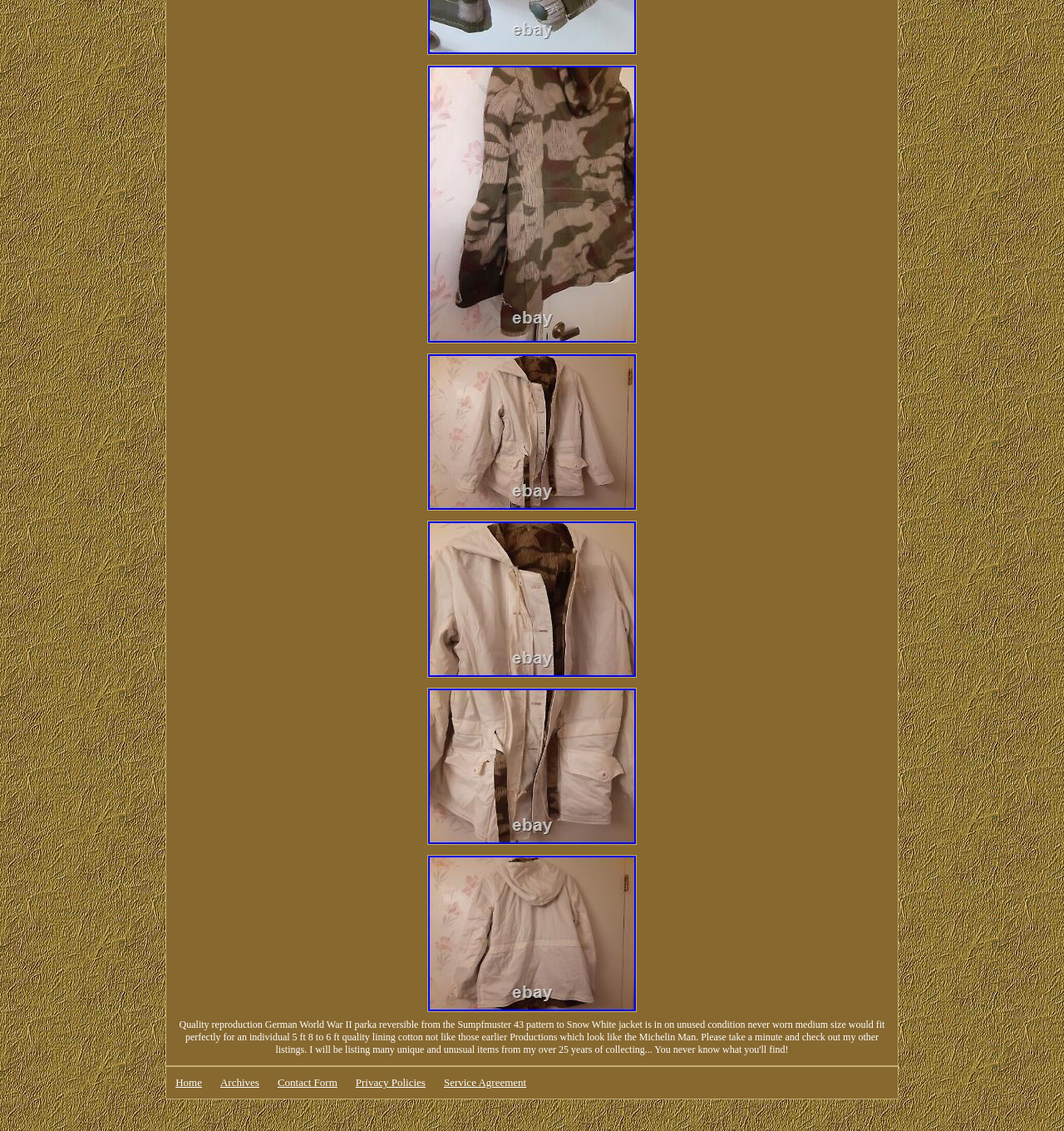How many links are there on the webpage?
Please provide a single word or phrase in response based on the screenshot.

8